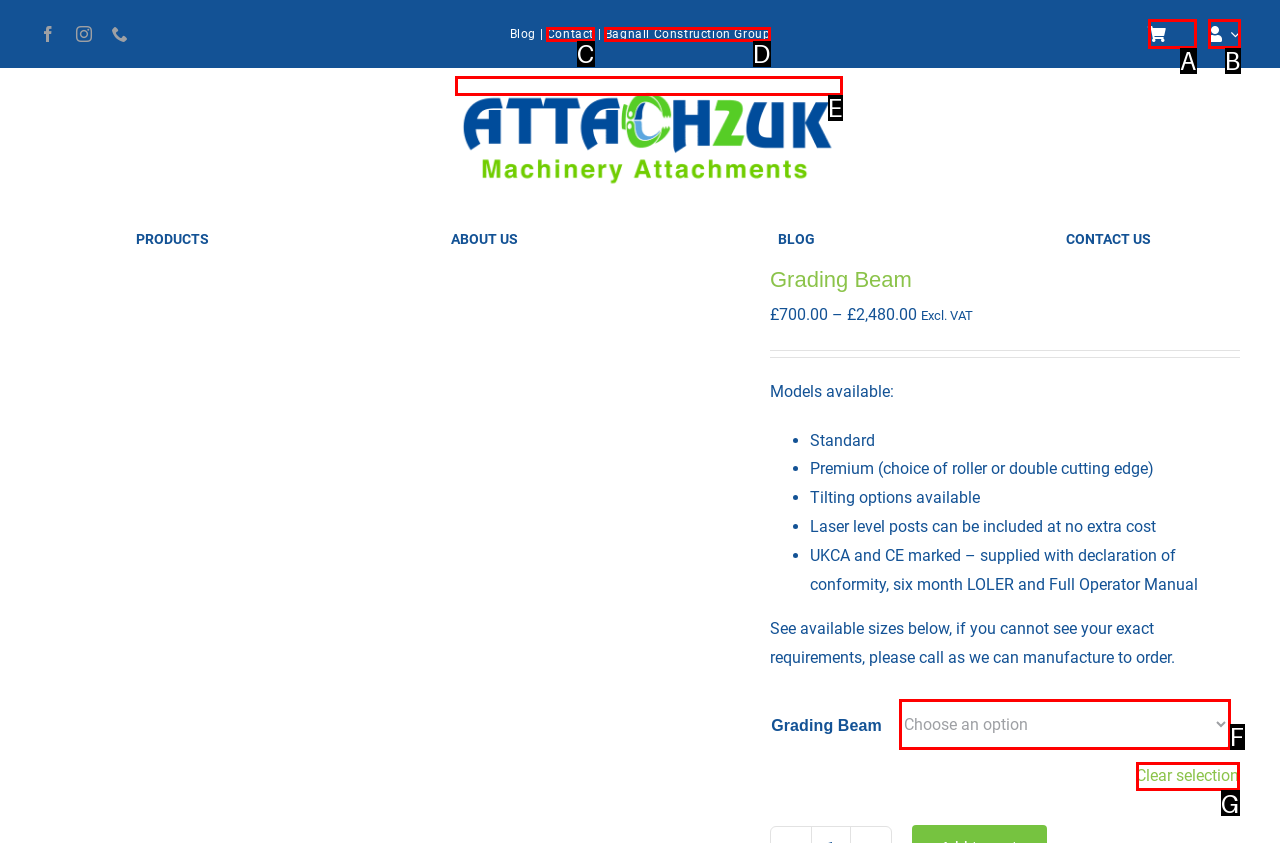Which option corresponds to the following element description: Clear selection?
Please provide the letter of the correct choice.

G